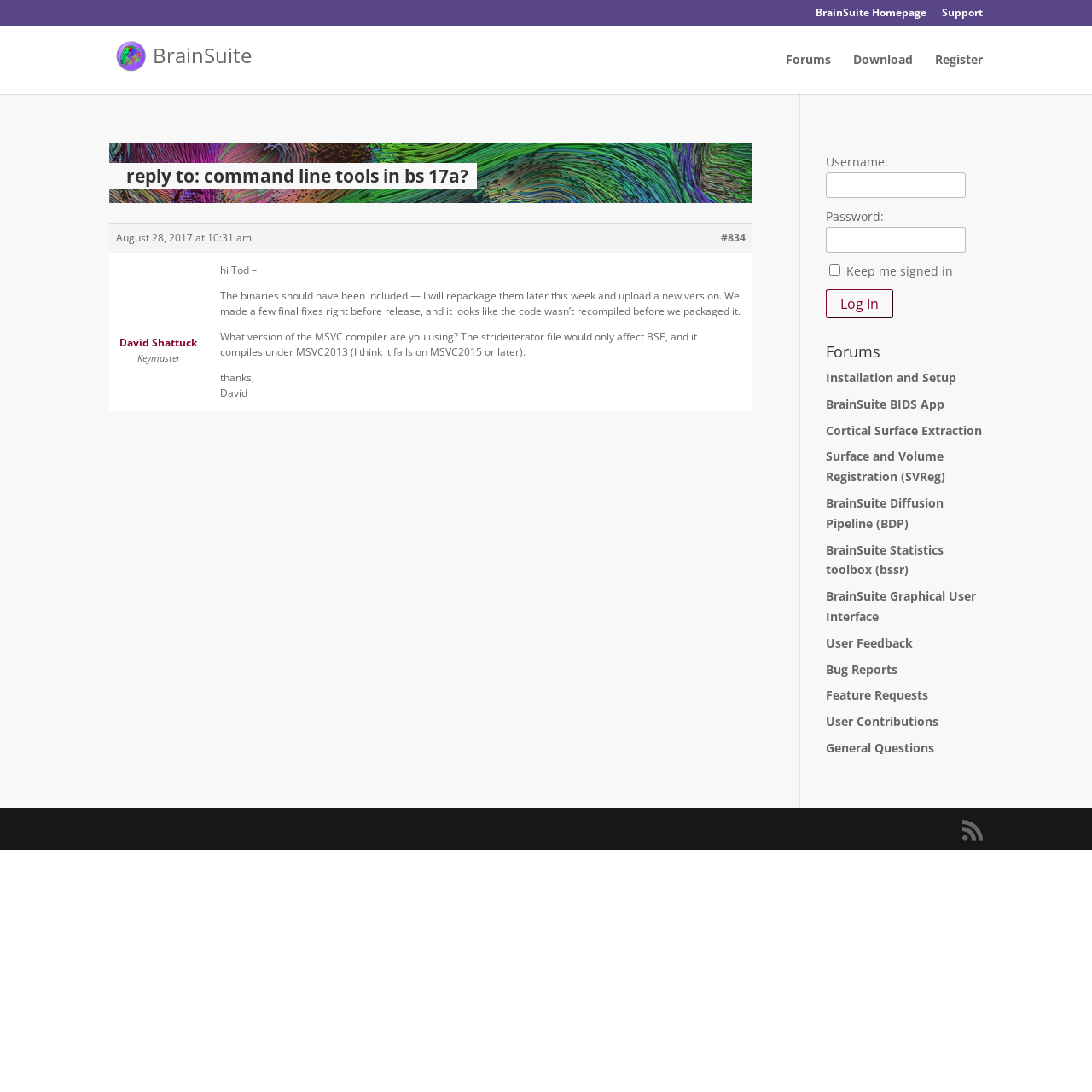Extract the bounding box coordinates of the UI element described by: "Secure software development". The coordinates should include four float numbers ranging from 0 to 1, e.g., [left, top, right, bottom].

None